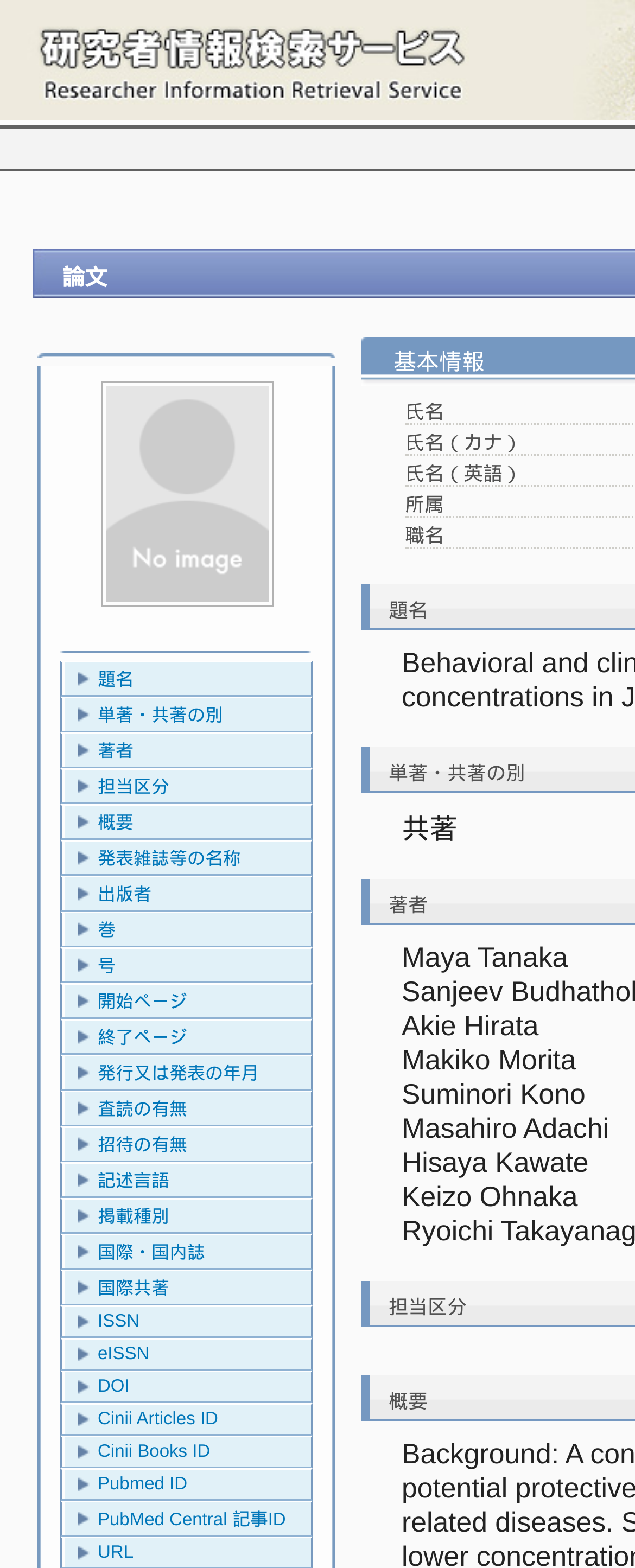Reply to the question with a brief word or phrase: How many authors are listed?

7